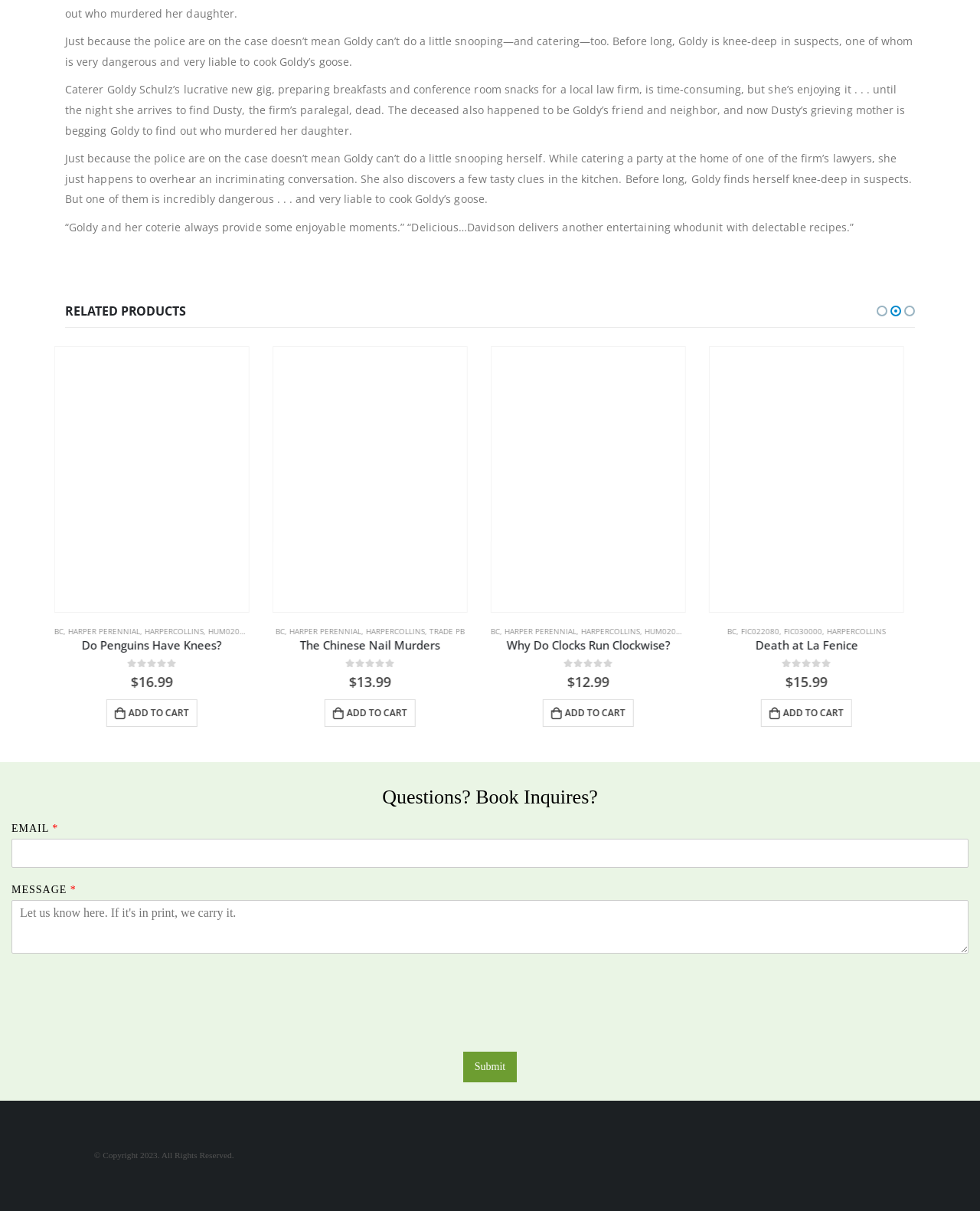Please identify the bounding box coordinates of where to click in order to follow the instruction: "Click the 'Add to cart: “Why Do Clocks Run Clockwise?”' button".

[0.12, 0.578, 0.212, 0.6]